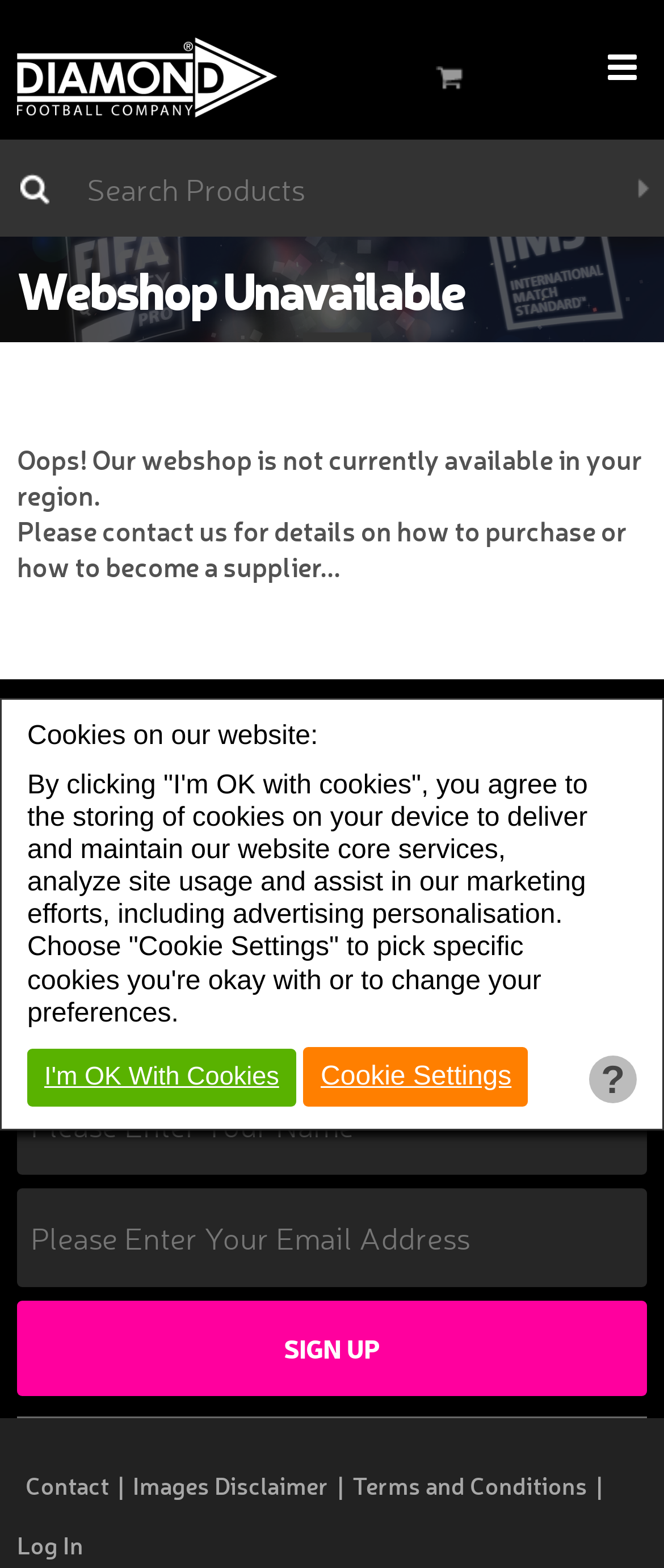What is the reason for the webshop being unavailable?
Please craft a detailed and exhaustive response to the question.

The webpage displays a message 'Oops! Our webshop is not currently available in your region.' which suggests that the webshop is unavailable due to the user's region or location.